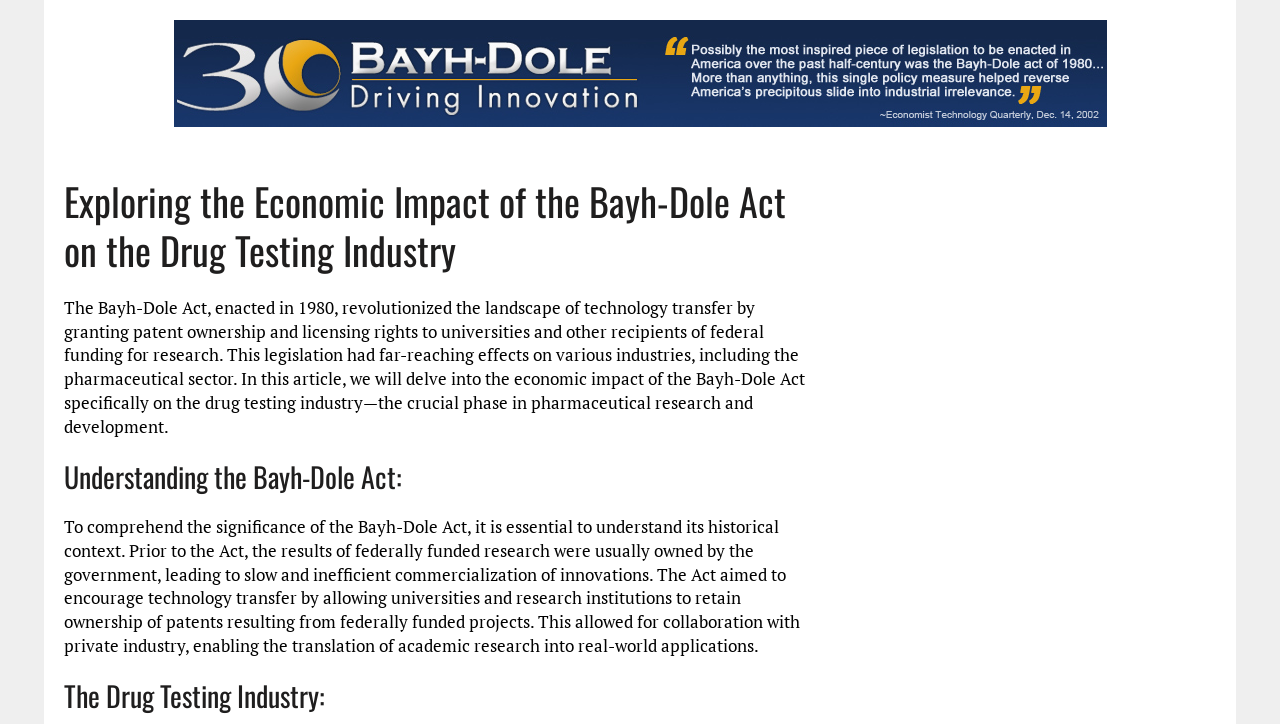For the element described, predict the bounding box coordinates as (top-left x, top-left y, bottom-right x, bottom-right y). All values should be between 0 and 1. Element description: title="Bayh-Dole"

[0.05, 0.028, 0.95, 0.175]